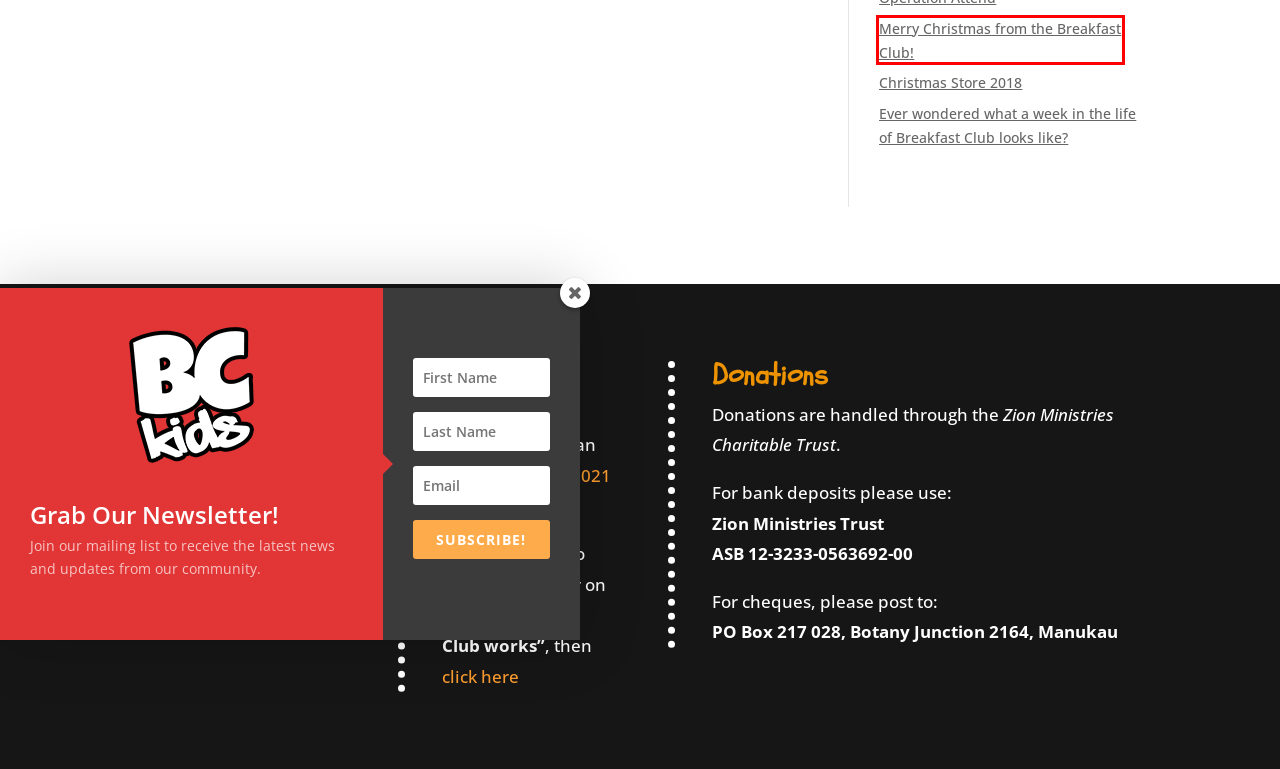Look at the screenshot of a webpage, where a red bounding box highlights an element. Select the best description that matches the new webpage after clicking the highlighted element. Here are the candidates:
A. Merry Christmas from the Breakfast Club! | Breakfast Club Kids
B. Ever wondered what a week in the life of Breakfast Club looks like? | Breakfast Club Kids
C. Christmas Store | Breakfast Club Kids
D. Christmas Store 2018 | Breakfast Club Kids
E. Sports Academy | Breakfast Club Kids
F. Crackerjack Kids | Breakfast Club Kids
G. Christmas Banquet | Breakfast Club Kids
H. Breakfast Club Kids |

A